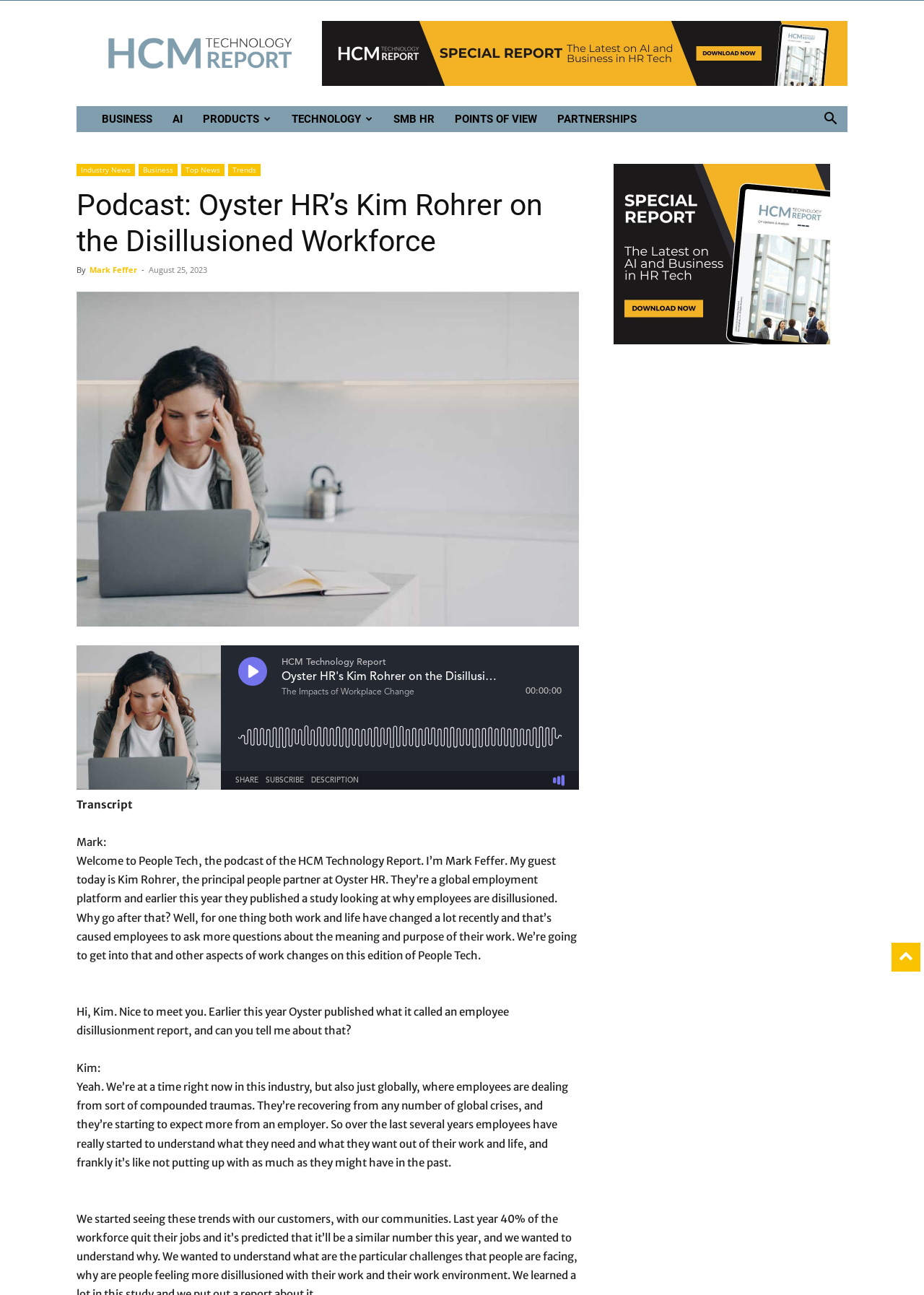Please identify the bounding box coordinates of the element I need to click to follow this instruction: "Search for something".

[0.88, 0.088, 0.917, 0.098]